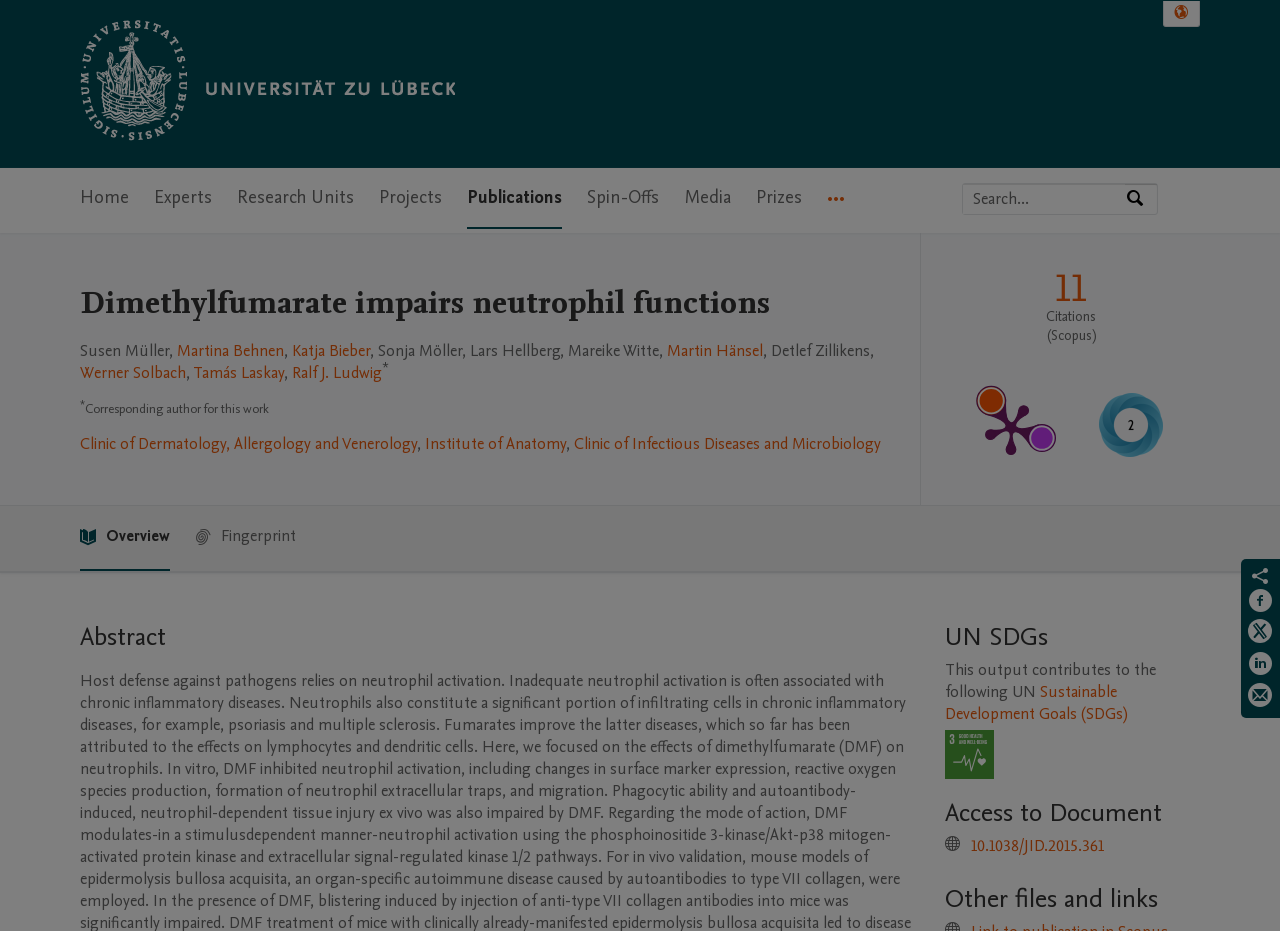Please determine the bounding box coordinates of the element to click on in order to accomplish the following task: "Go to 'Top'". Ensure the coordinates are four float numbers ranging from 0 to 1, i.e., [left, top, right, bottom].

None